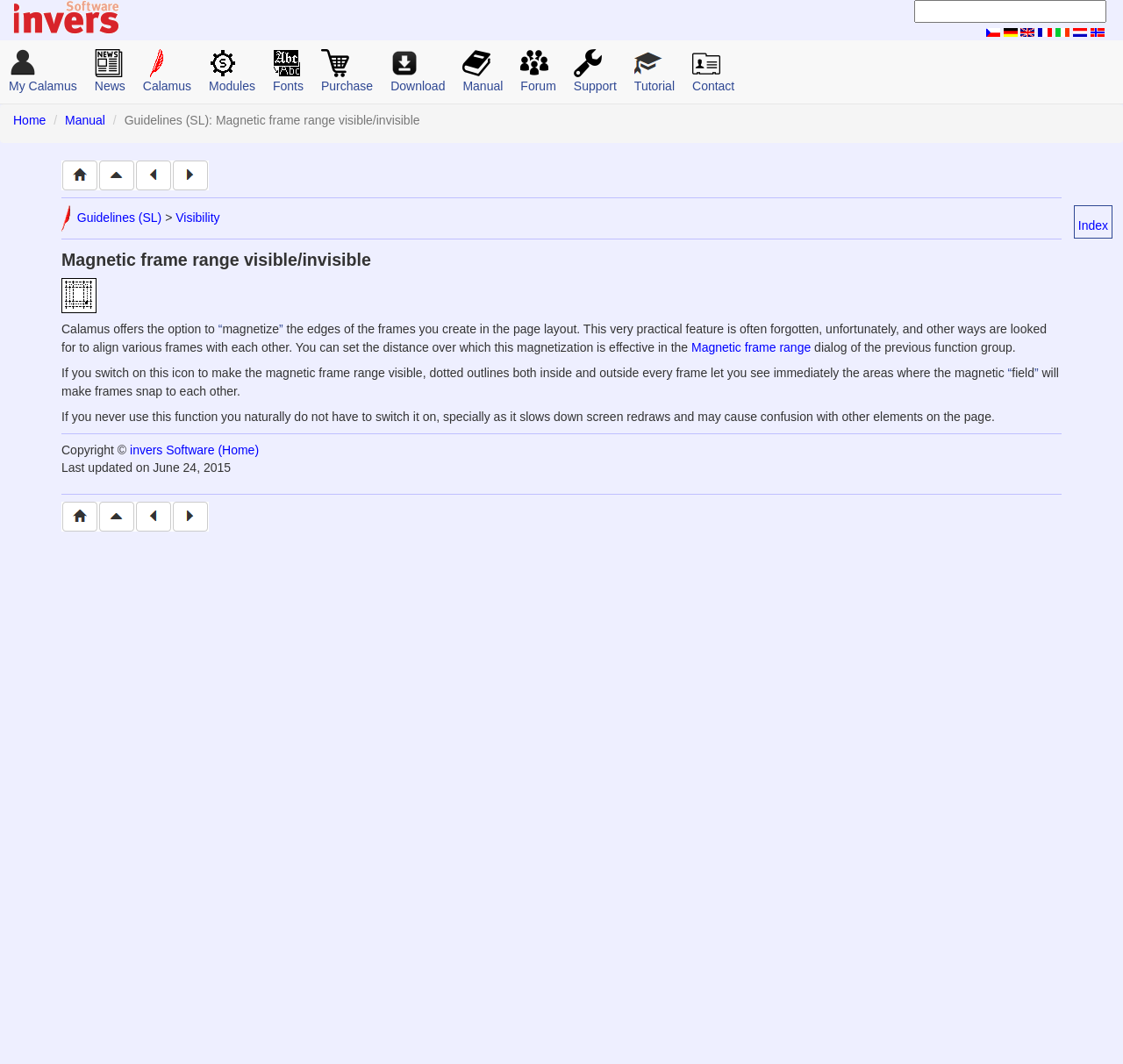Please specify the bounding box coordinates of the region to click in order to perform the following instruction: "Switch on the magnetic frame range visibility".

[0.055, 0.343, 0.897, 0.357]